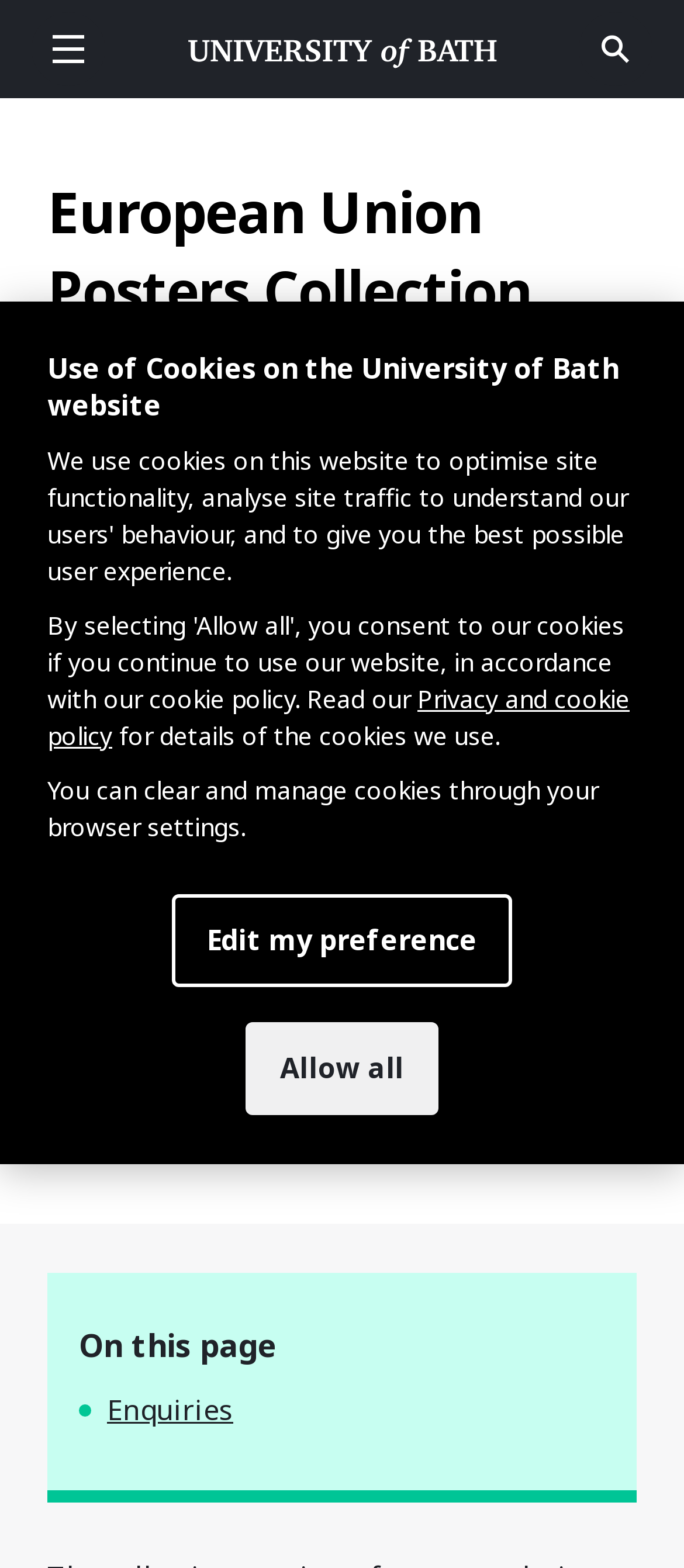Please find and generate the text of the main heading on the webpage.

Use of Cookies on the University of Bath website